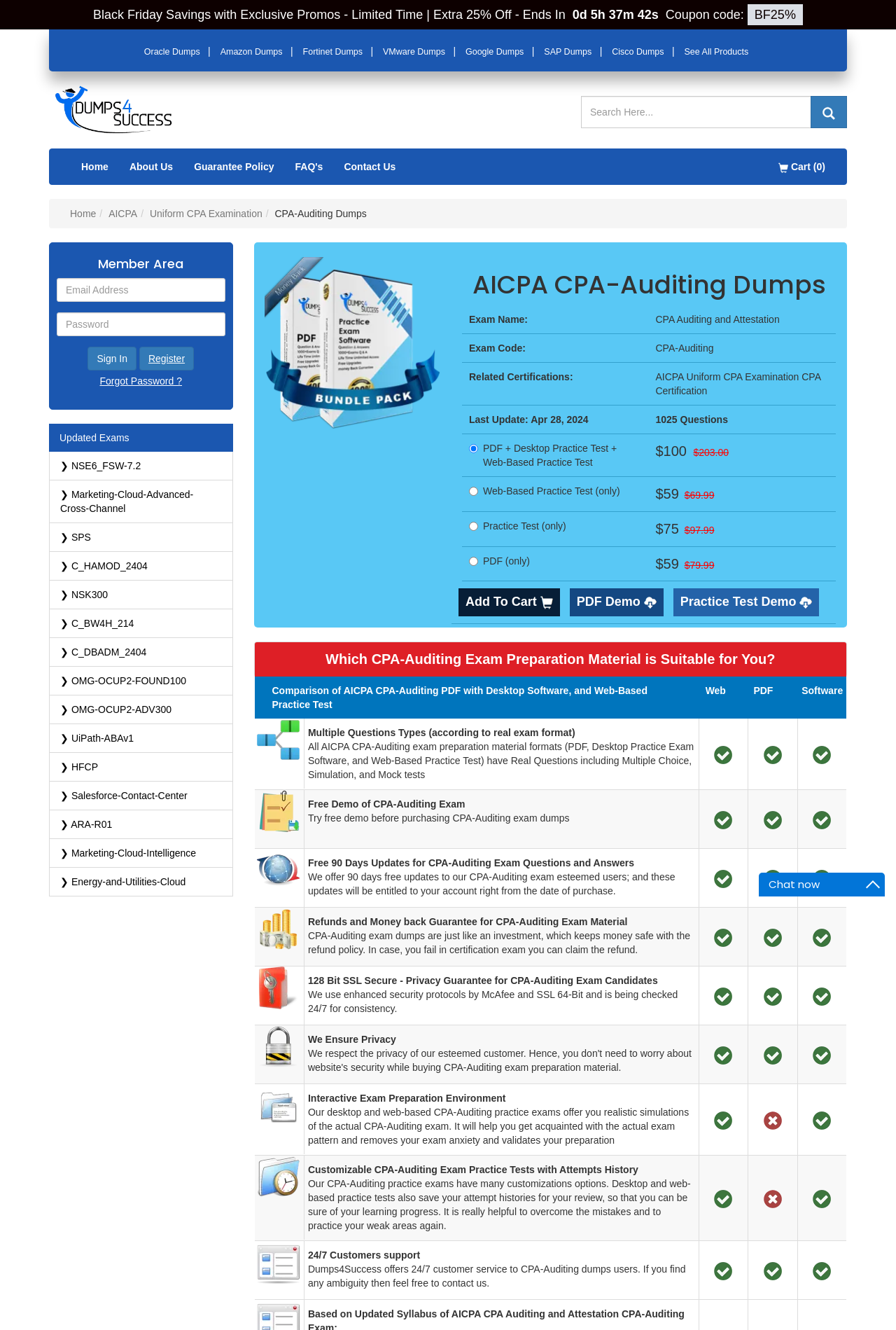Locate the bounding box coordinates of the clickable part needed for the task: "Get AICPA CPA-Auditing exam questions".

[0.527, 0.204, 0.922, 0.225]